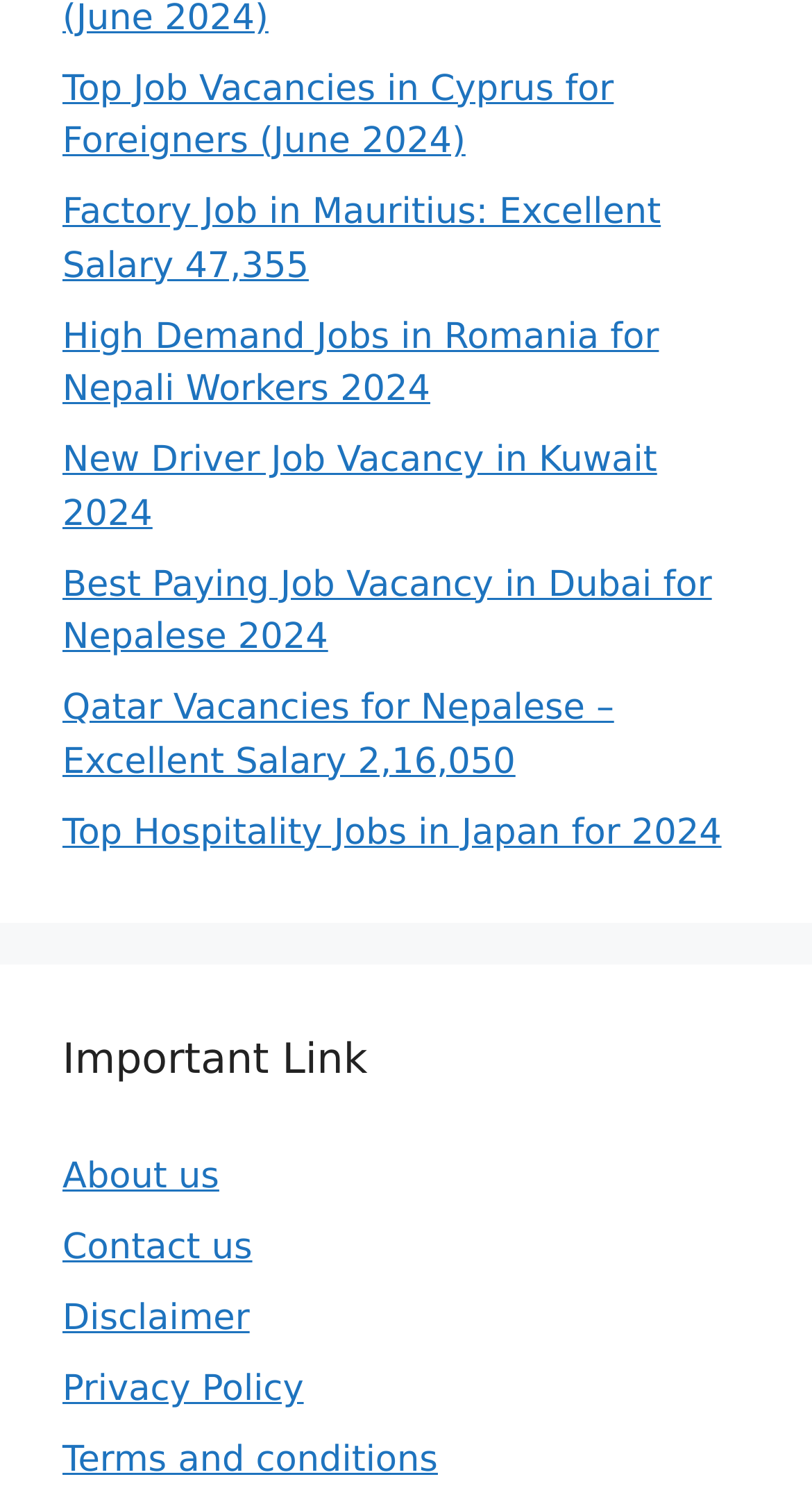Provide the bounding box coordinates of the UI element this sentence describes: "Disclaimer".

[0.077, 0.874, 0.307, 0.902]